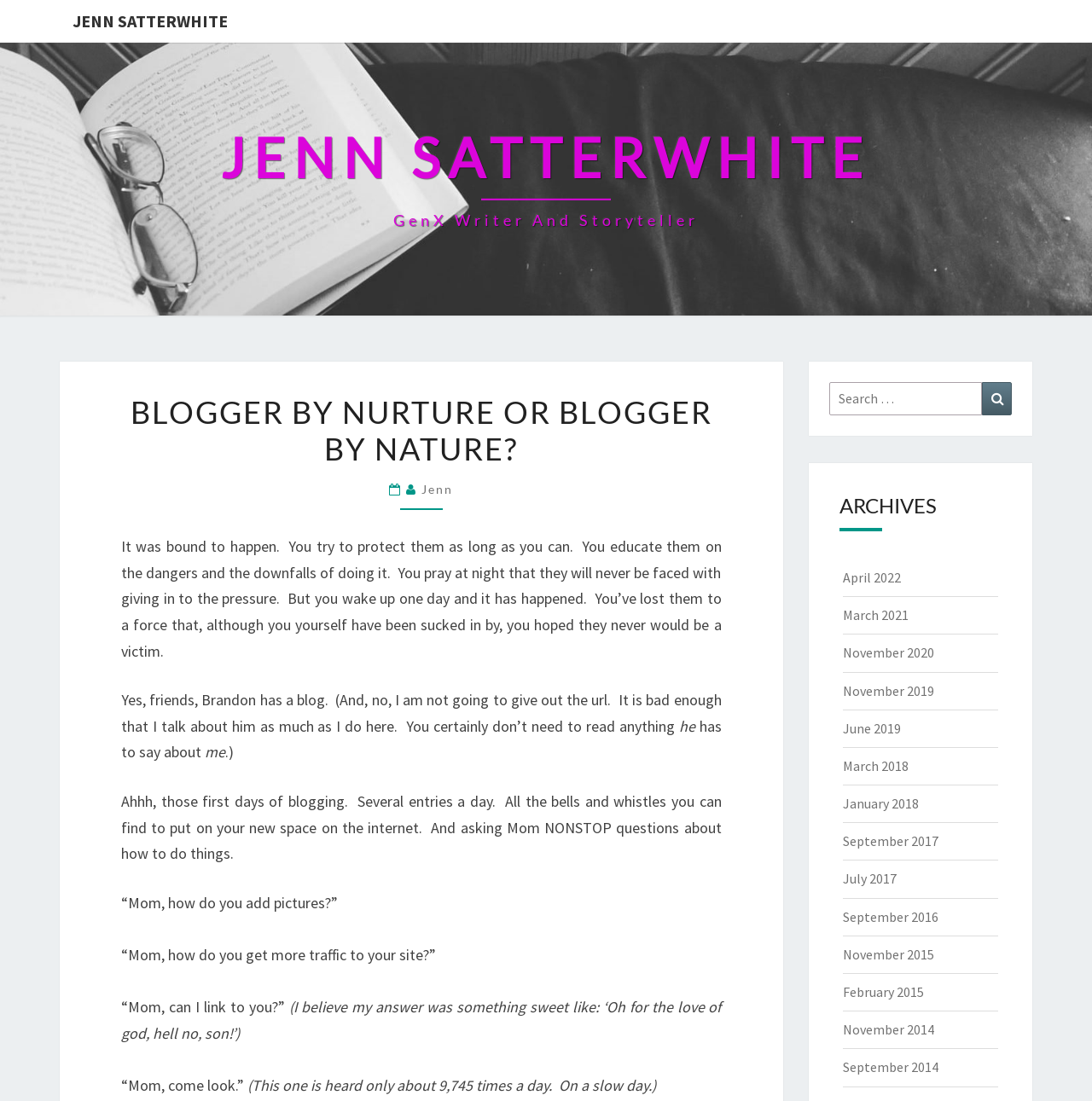Using the elements shown in the image, answer the question comprehensively: What is the author's profession?

The author's profession can be inferred from the text 'GenX Writer And Storyteller' which is part of the heading element on the webpage.